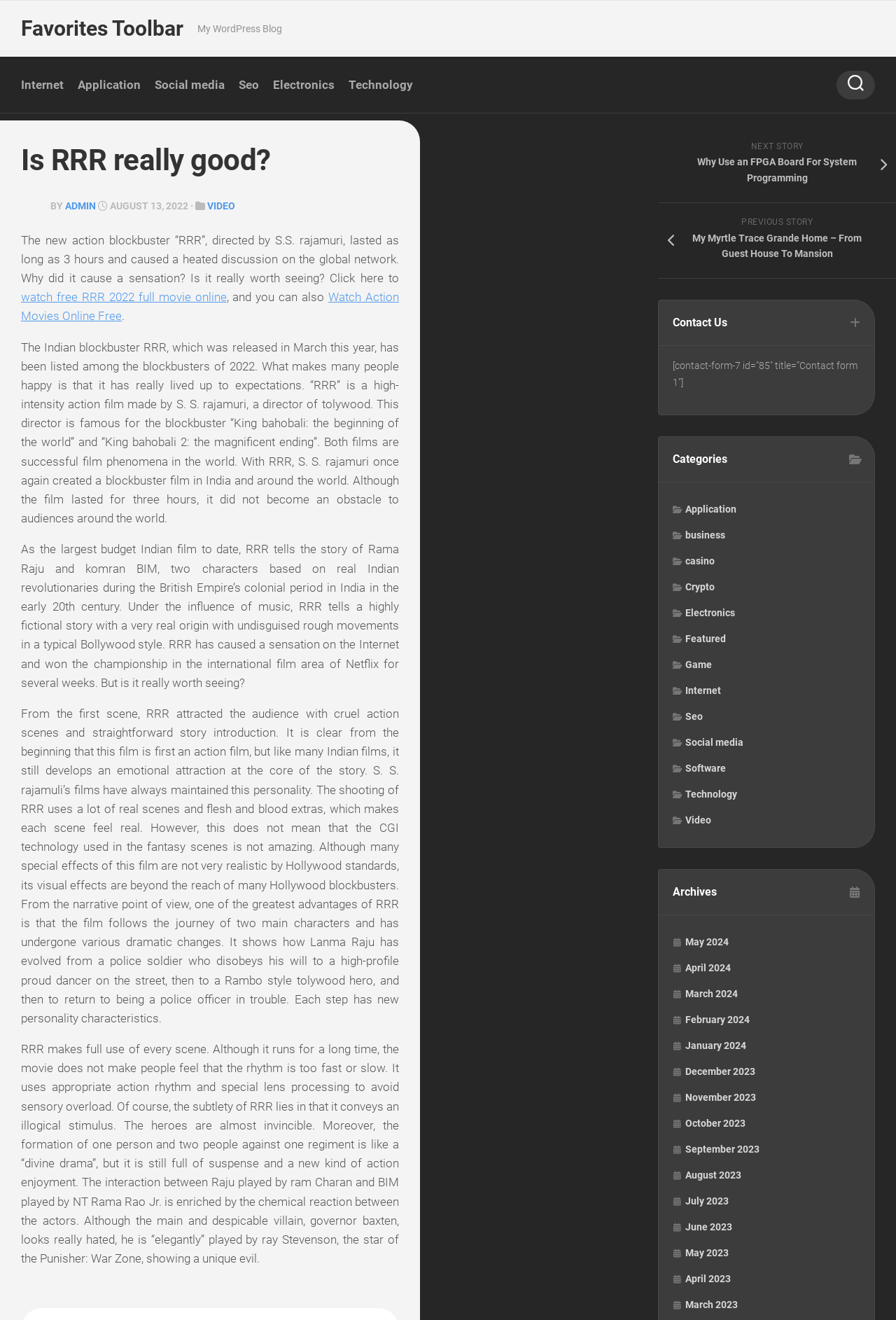Identify the bounding box coordinates for the region of the element that should be clicked to carry out the instruction: "Go to the next story". The bounding box coordinates should be four float numbers between 0 and 1, i.e., [left, top, right, bottom].

[0.734, 0.097, 1.0, 0.154]